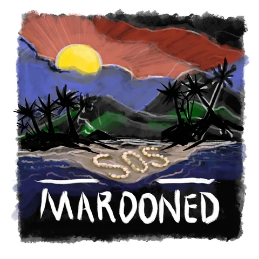What does the 'SOS' symbolize in the image?
Please use the image to deliver a detailed and complete answer.

The question asks about the meaning of the 'SOS' symbol in the image. The caption explains that the letters rest above a sandy area where 'SOS' is spelled out with stones, symbolizing a call for help, which is a central theme of the podcast 'Marooned'.